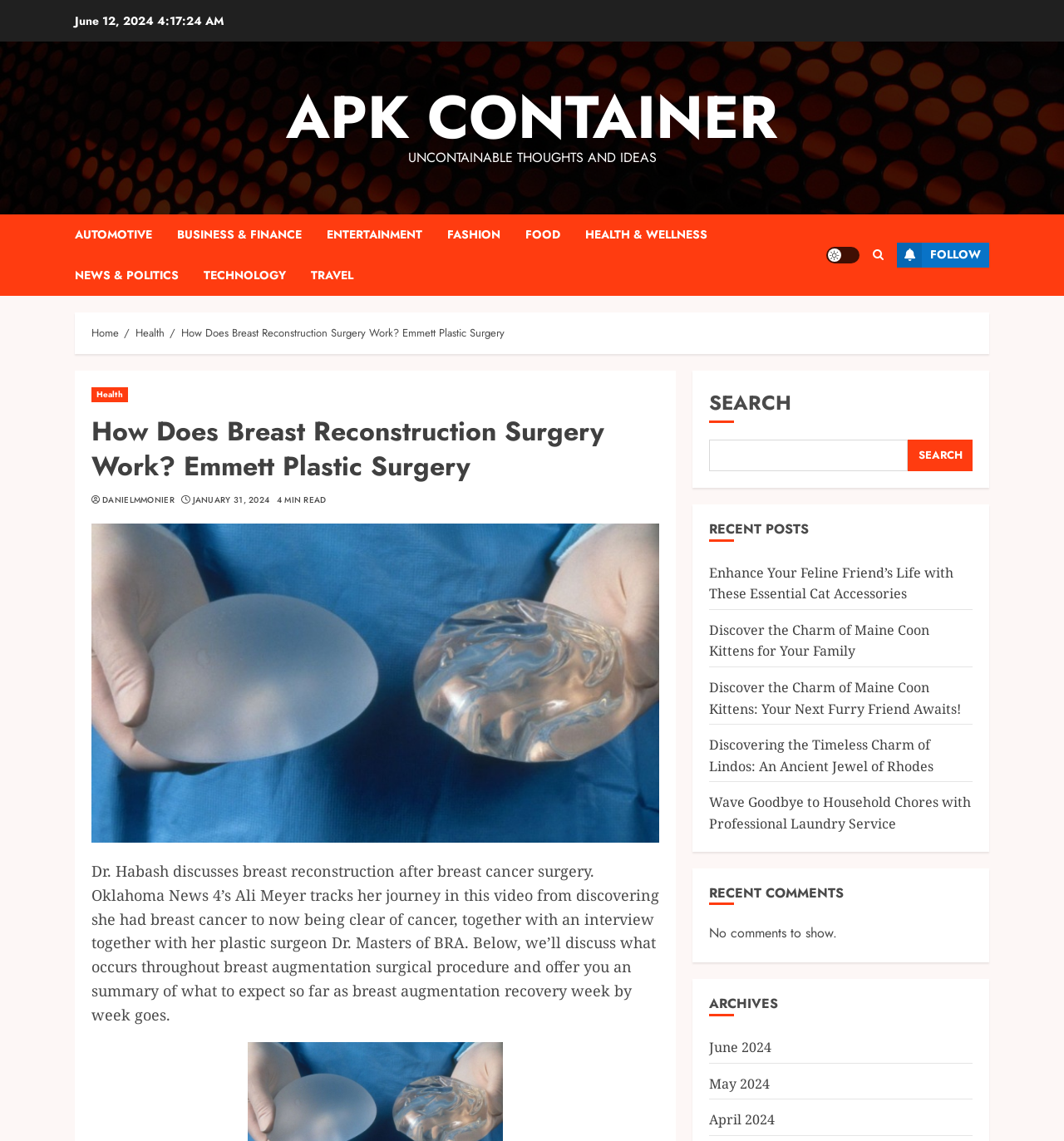What is the topic of the article?
Could you give a comprehensive explanation in response to this question?

The topic of the article can be determined by reading the heading 'How Does Breast Reconstruction Surgery Work? Emmett Plastic Surgery' which is a prominent element on the webpage, indicating that the article is about breast reconstruction surgery.